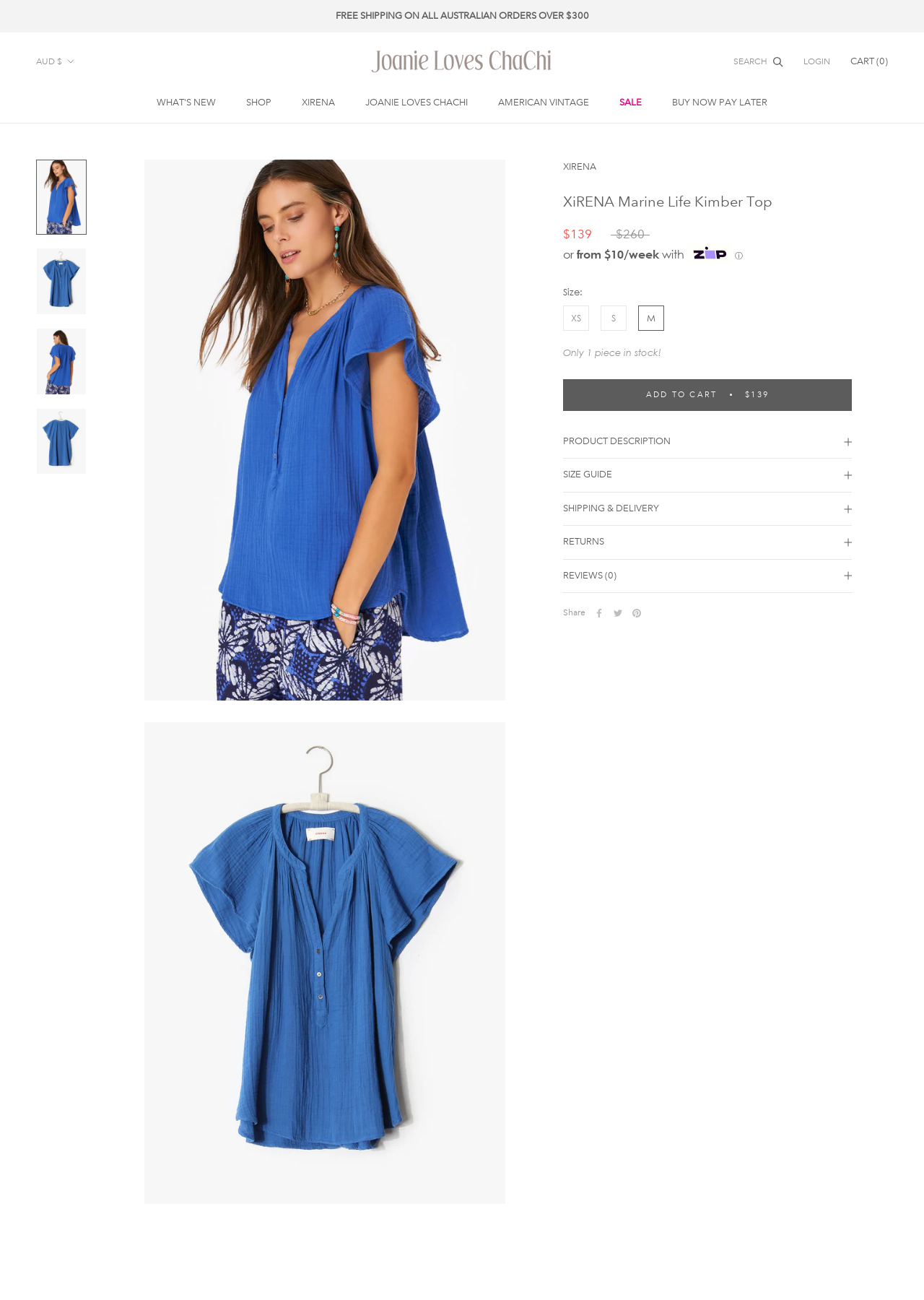From the webpage screenshot, predict the bounding box coordinates (top-left x, top-left y, bottom-right x, bottom-right y) for the UI element described here: Add to cart $139

[0.609, 0.292, 0.922, 0.316]